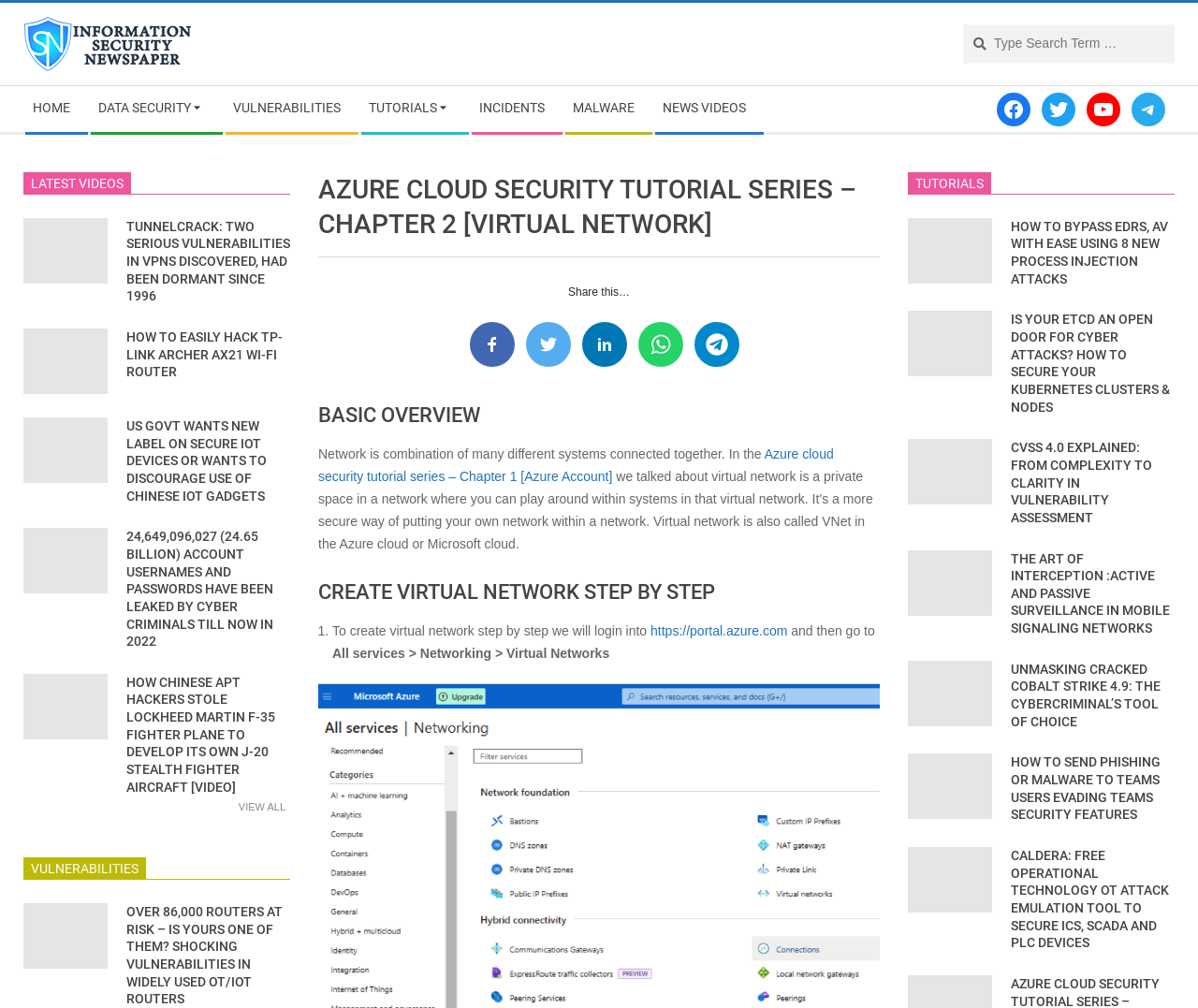Select the bounding box coordinates of the element I need to click to carry out the following instruction: "View all latest videos".

[0.195, 0.792, 0.242, 0.809]